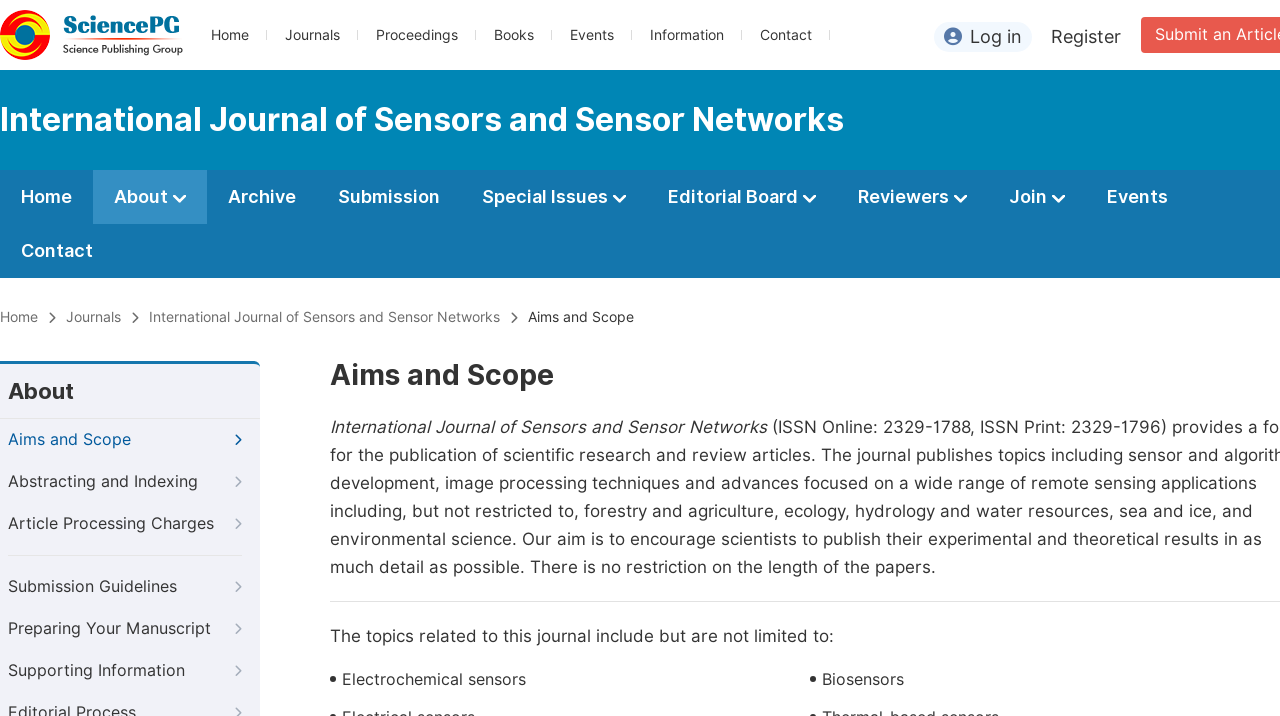Using the provided element description: "Article Processing Charges", determine the bounding box coordinates of the corresponding UI element in the screenshot.

[0.006, 0.703, 0.189, 0.761]